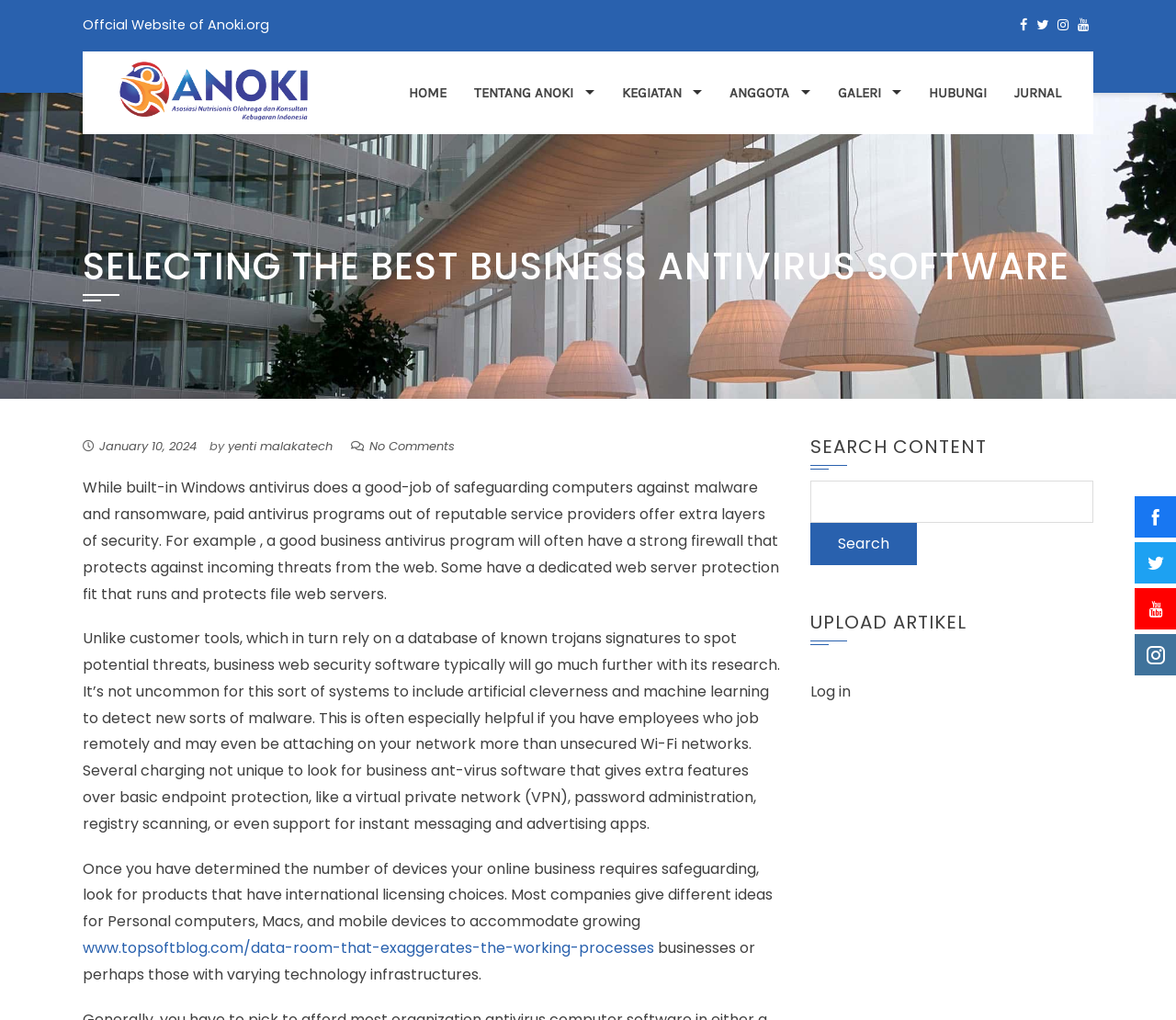Provide a comprehensive description of the webpage.

The webpage is about selecting the best business antivirus software. At the top, there is a header section with the official website name "Anoki.org" and several social media links. Below the header, there is a navigation menu with links to "HOME", "KEGIATAN", "ANGGOTA", "GALERI", "HUBUNGI", and "JURNAL".

The main content of the webpage is an article titled "SELECTING THE BEST BUSINESS ANTIVIRUS SOFTWARE". The article has a publication date "January 10, 2024" and is written by "yenti malakatech". The article discusses the importance of using paid antivirus programs for businesses, highlighting their extra layers of security, strong firewalls, and dedicated web server protection. It also explains how business web security software uses artificial intelligence and machine learning to detect new types of malware.

The article is divided into three paragraphs, with the first paragraph discussing the limitations of built-in Windows antivirus and the benefits of paid antivirus programs. The second paragraph explains how business web security software goes beyond basic endpoint protection, offering features like virtual private networks, password management, and registry scanning. The third paragraph advises businesses to consider international licensing options when selecting antivirus software.

At the bottom of the article, there is a link to an external website "www.topsoftblog.com/data-room-that-exaggerates-the-working-processes". On the right side of the webpage, there are three complementary sections: a search bar, an "UPLOAD ARTIKEL" section, and a "Log in" link. Additionally, there are several social media links at the bottom right corner of the webpage.